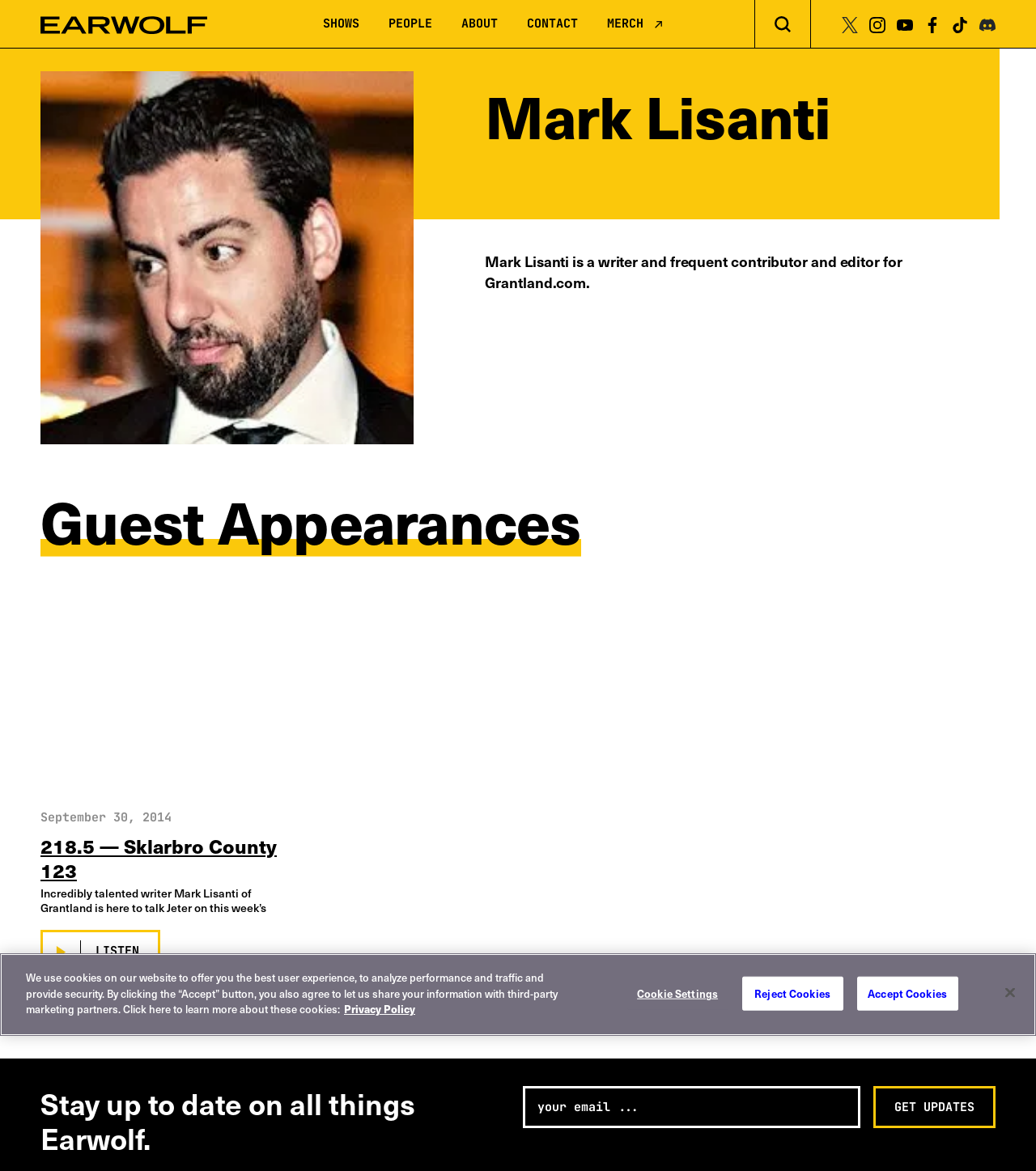Using the information shown in the image, answer the question with as much detail as possible: What is the topic of discussion in the podcast episode?

The webpage contains a link with the text 'Derek Jeter’s Diary', which suggests that the topic of discussion in the podcast episode 'Sklarbro County 123' is related to Derek Jeter, a famous baseball player.